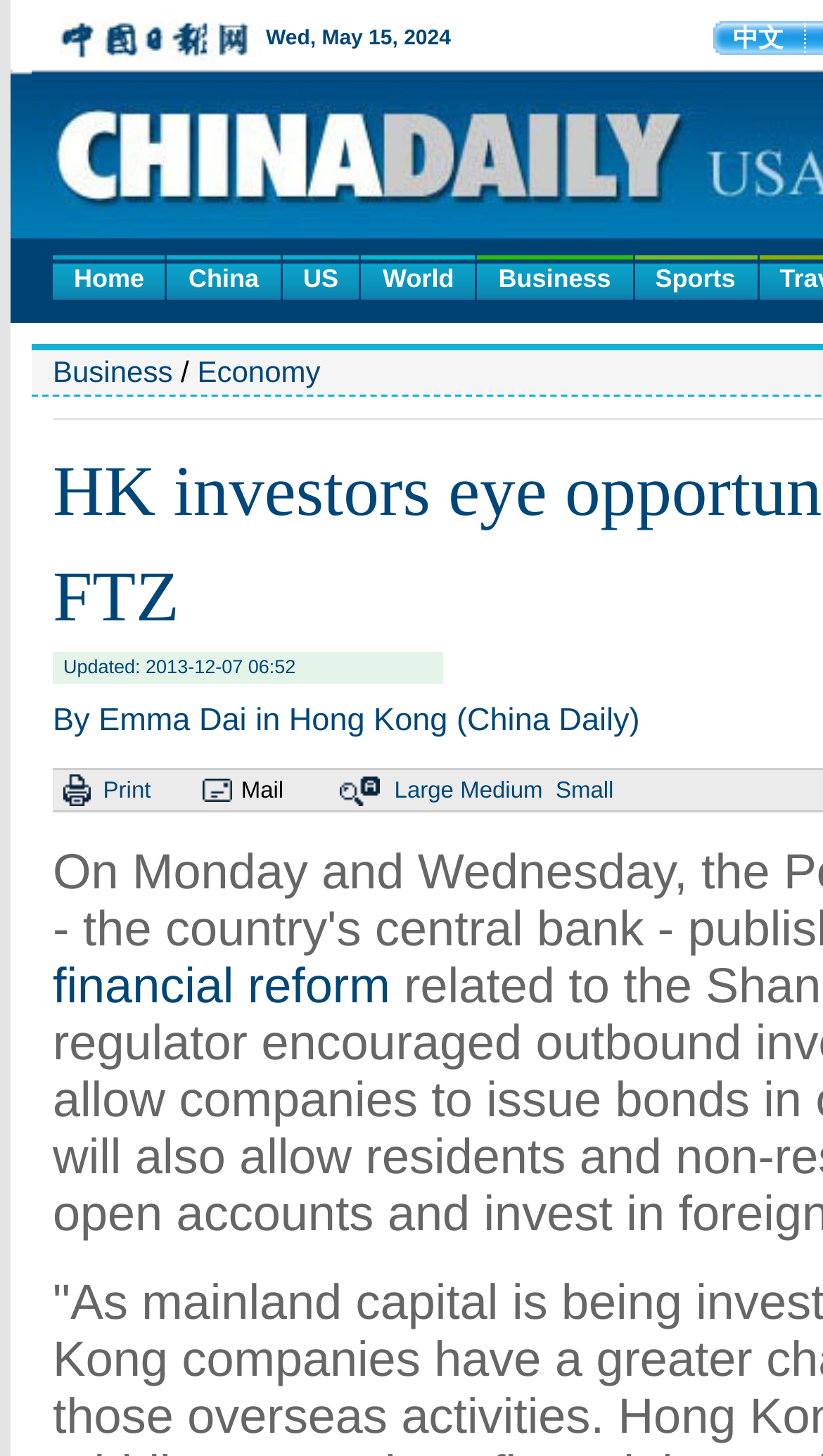Produce an extensive caption that describes everything on the webpage.

The webpage appears to be a news article page from China Daily, a Chinese news website. At the top, there is a navigation menu with links to different sections, including "Home", "China", "US", "World", "Business", and "Sports". Below this menu, there is a secondary navigation menu with links to "Business" and "Economy".

On the left side of the page, there is a heading that displays the update time of the article, "Updated: 2013-12-07 06:52". Below this heading, there are several table cells containing an image, a "Print" link, an image, a "Mail" link, and another image. These elements are likely part of a toolbar or a set of sharing options.

To the right of the toolbar, there is a main content area that appears to be the news article itself. The article's title is not explicitly mentioned, but the meta description suggests that it is about Hong Kong businessmen exploring opportunities in the Shanghai Free Trade Zone.

At the bottom of the page, there is a link to a related topic, "financial reform". Overall, the webpage has a simple and organized layout, with a focus on presenting news content and providing easy navigation to other sections of the website.